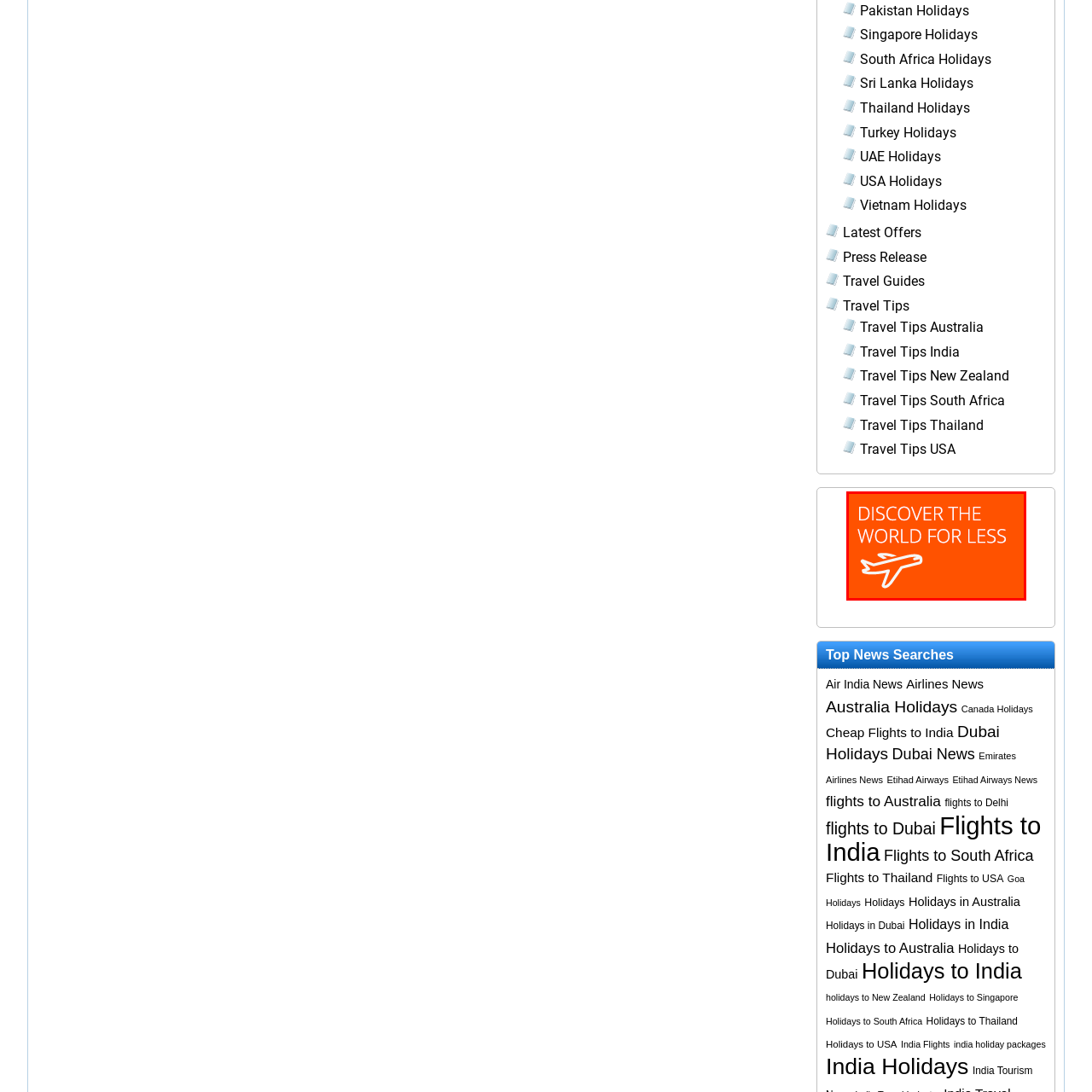What is the shape accompanying the text?
Inspect the image enclosed by the red bounding box and respond with as much detail as possible.

The simple yet striking white outline of an airplane reinforces the theme of travel, effectively communicating the excitement of exploring new destinations.